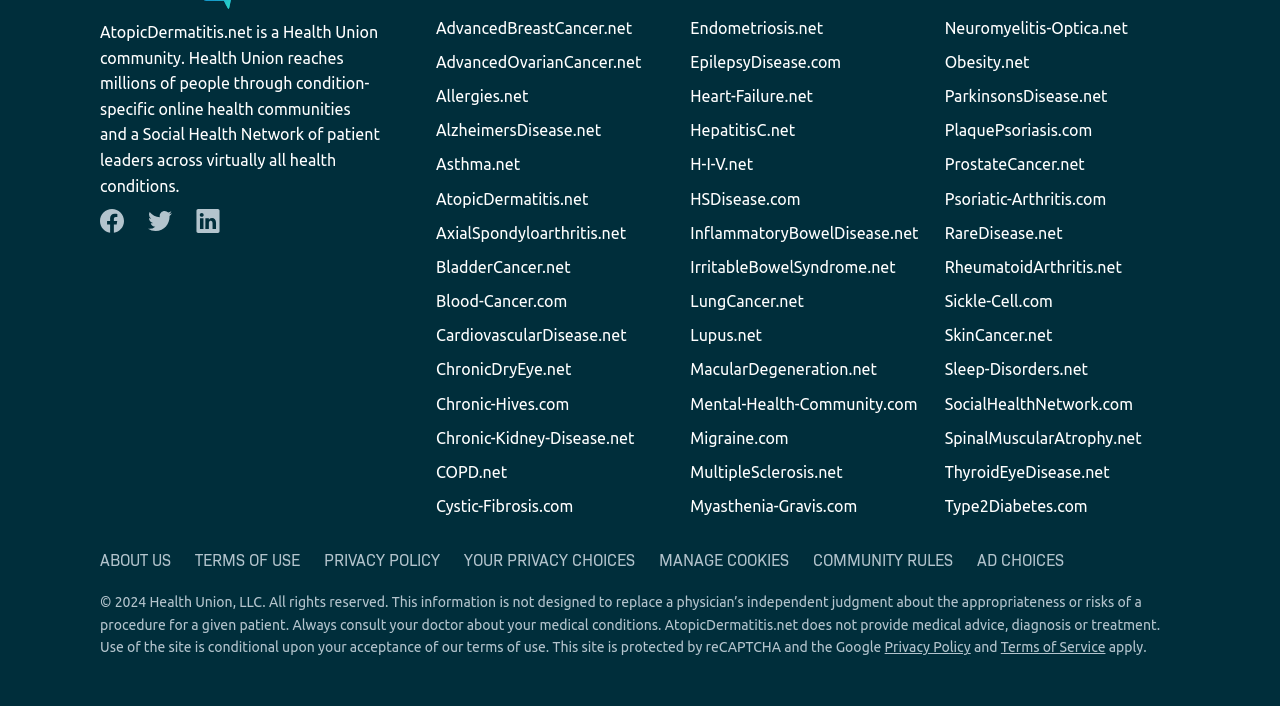Locate the bounding box coordinates of the clickable region necessary to complete the following instruction: "Follow us on facebook". Provide the coordinates in the format of four float numbers between 0 and 1, i.e., [left, top, right, bottom].

[0.07, 0.282, 0.105, 0.345]